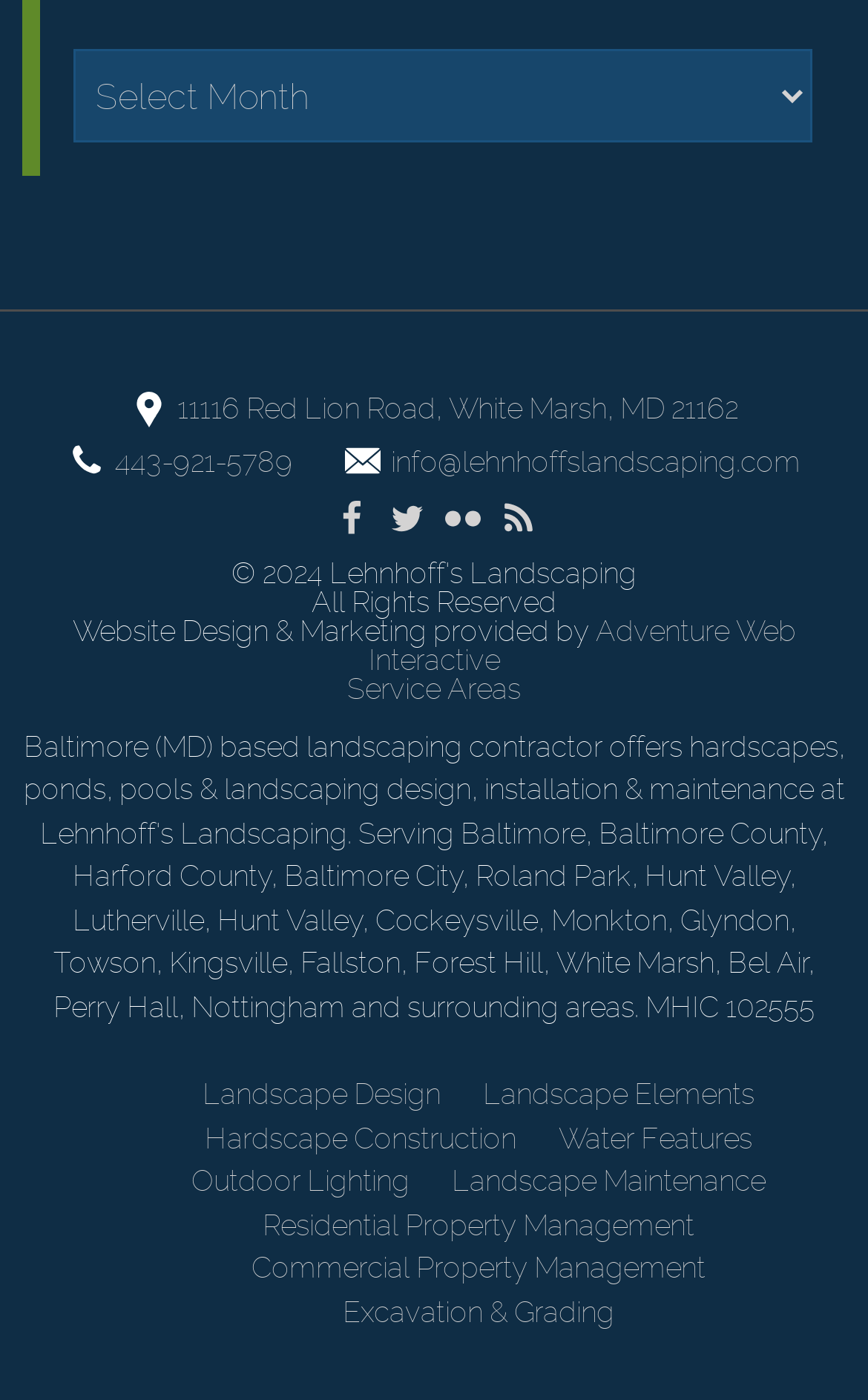Determine the bounding box coordinates of the clickable area required to perform the following instruction: "visit 11116 Red Lion Road, White Marsh, MD 21162". The coordinates should be represented as four float numbers between 0 and 1: [left, top, right, bottom].

[0.204, 0.28, 0.85, 0.304]